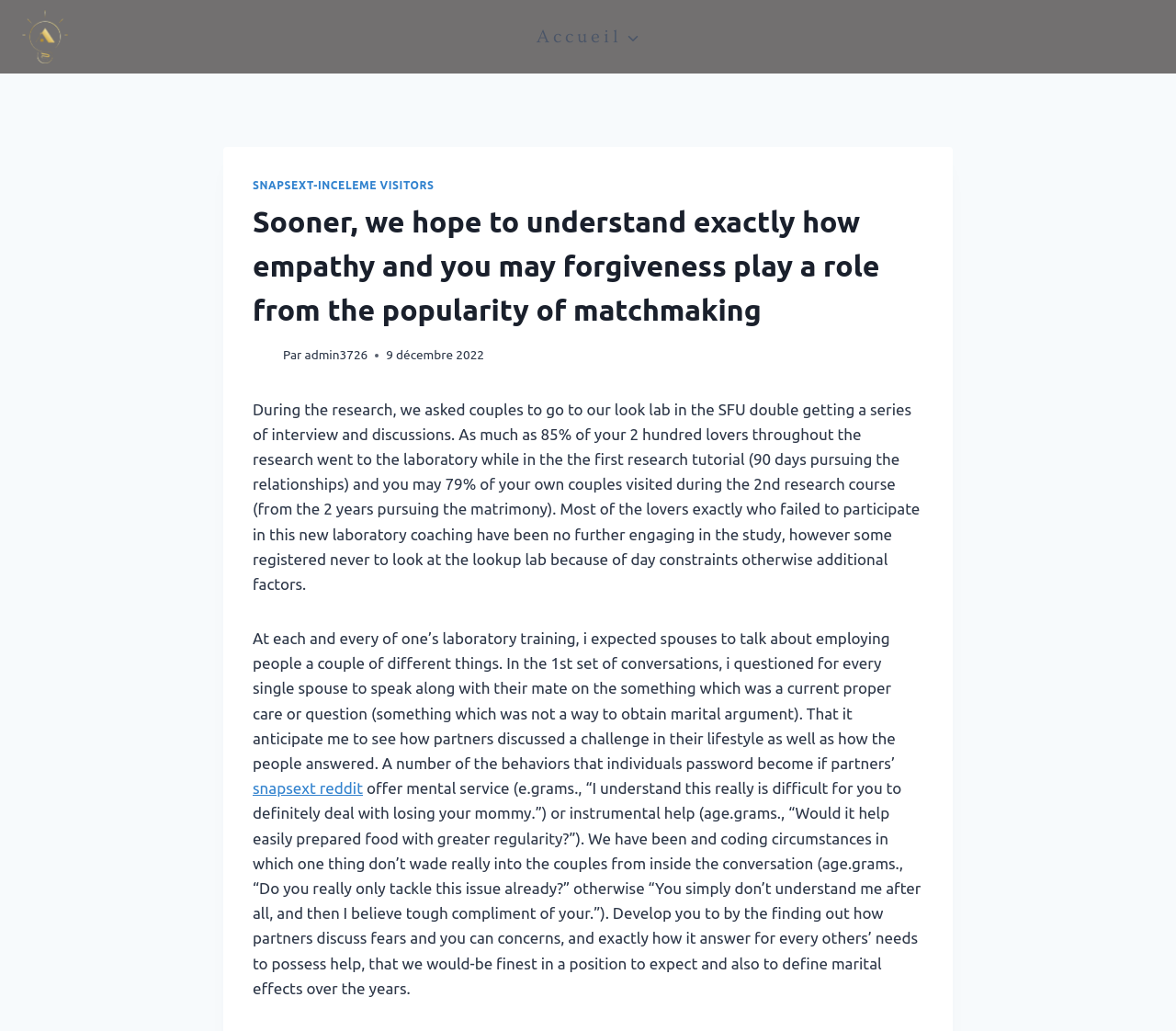Using the webpage screenshot, locate the HTML element that fits the following description and provide its bounding box: "snapsext reddit".

[0.215, 0.756, 0.309, 0.773]